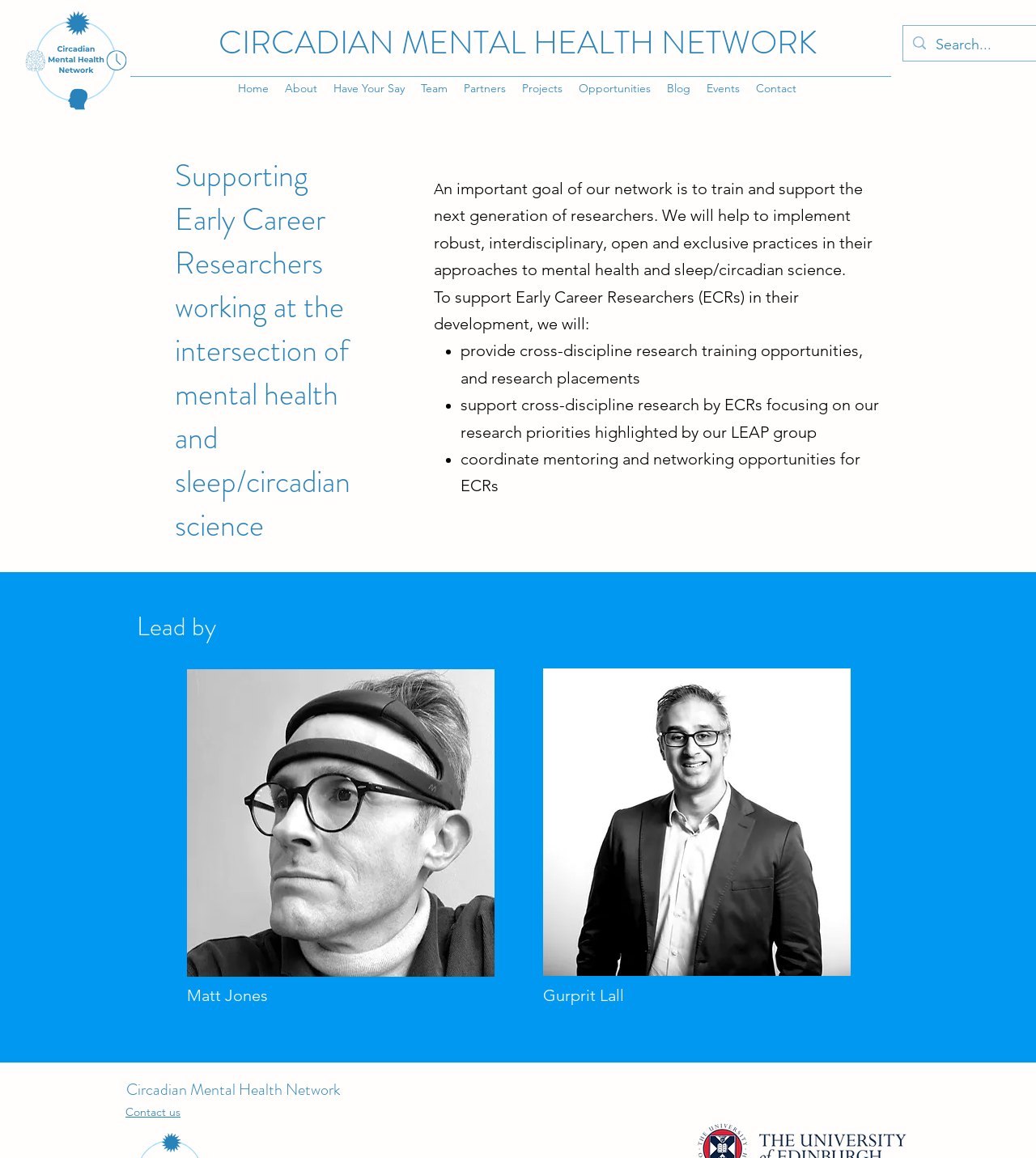Determine the bounding box coordinates for the area that should be clicked to carry out the following instruction: "Contact us".

[0.121, 0.954, 0.174, 0.966]